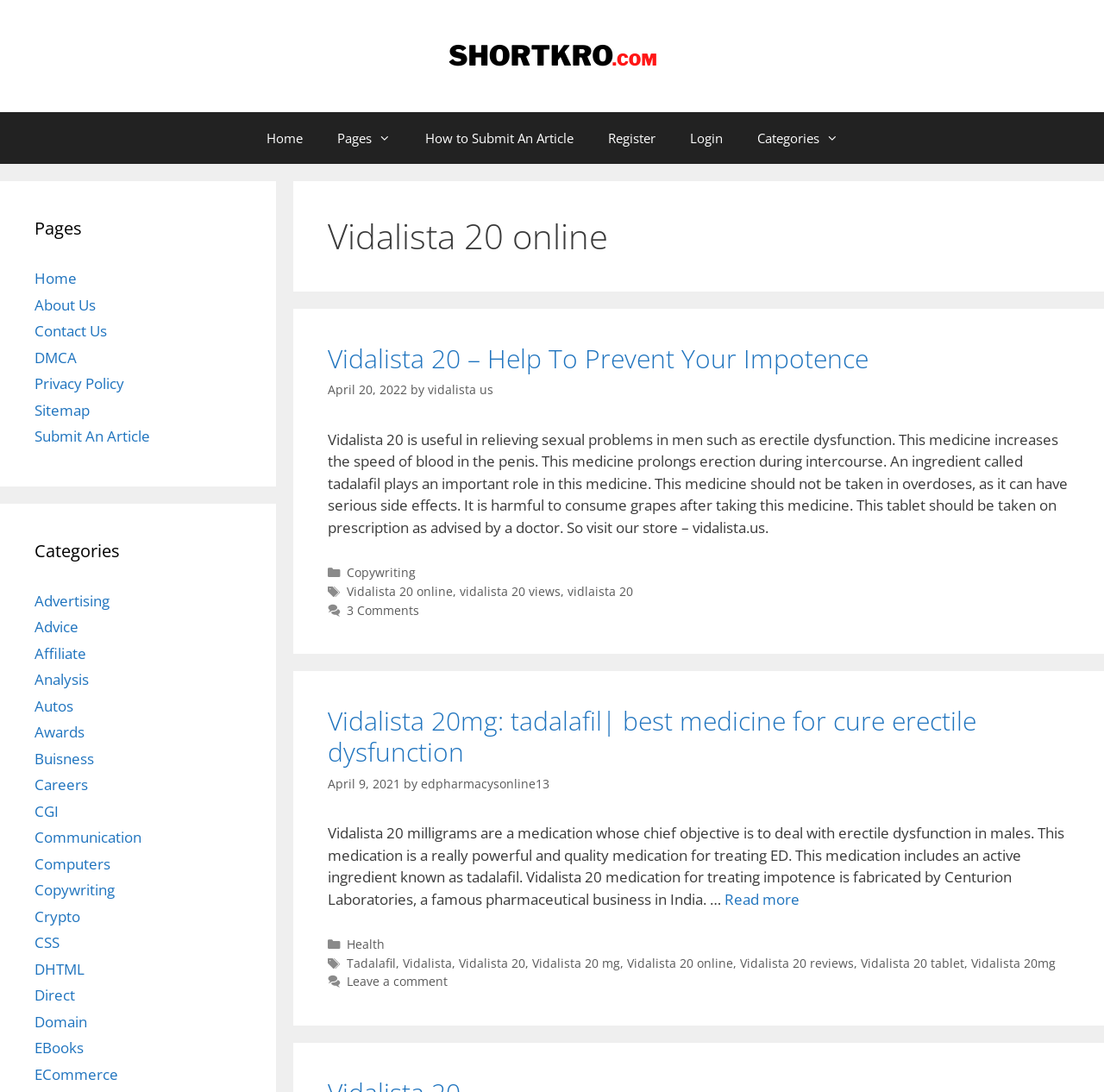From the image, can you give a detailed response to the question below:
Who wrote the article 'Vidalista 20 – Help To Prevent Your Impotence'?

The author of the article 'Vidalista 20 – Help To Prevent Your Impotence' is mentioned at the bottom of the article, where it says 'by vidalista us'.